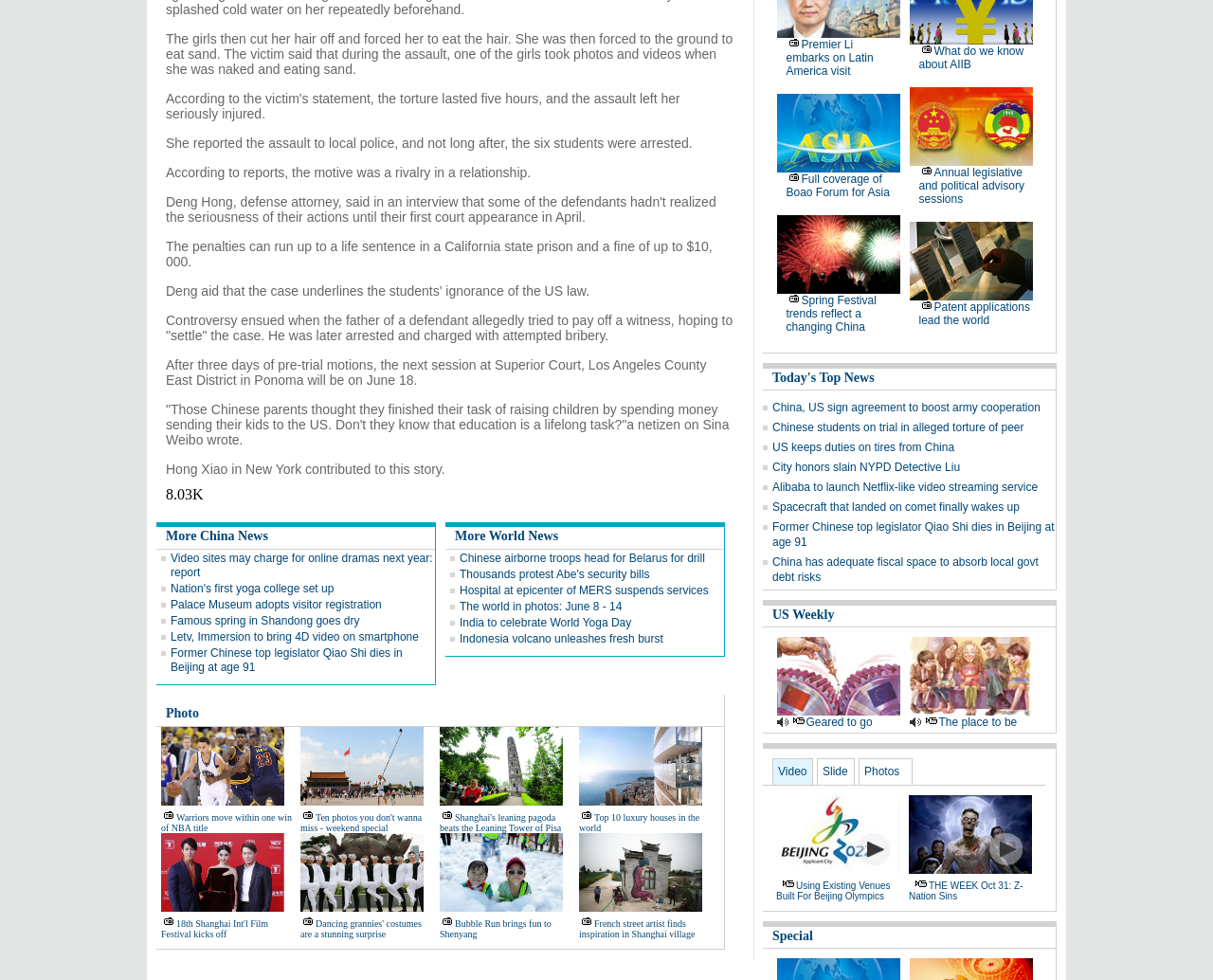Provide the bounding box coordinates of the HTML element this sentence describes: "aria-label="Share on twitter"". The bounding box coordinates consist of four float numbers between 0 and 1, i.e., [left, top, right, bottom].

None